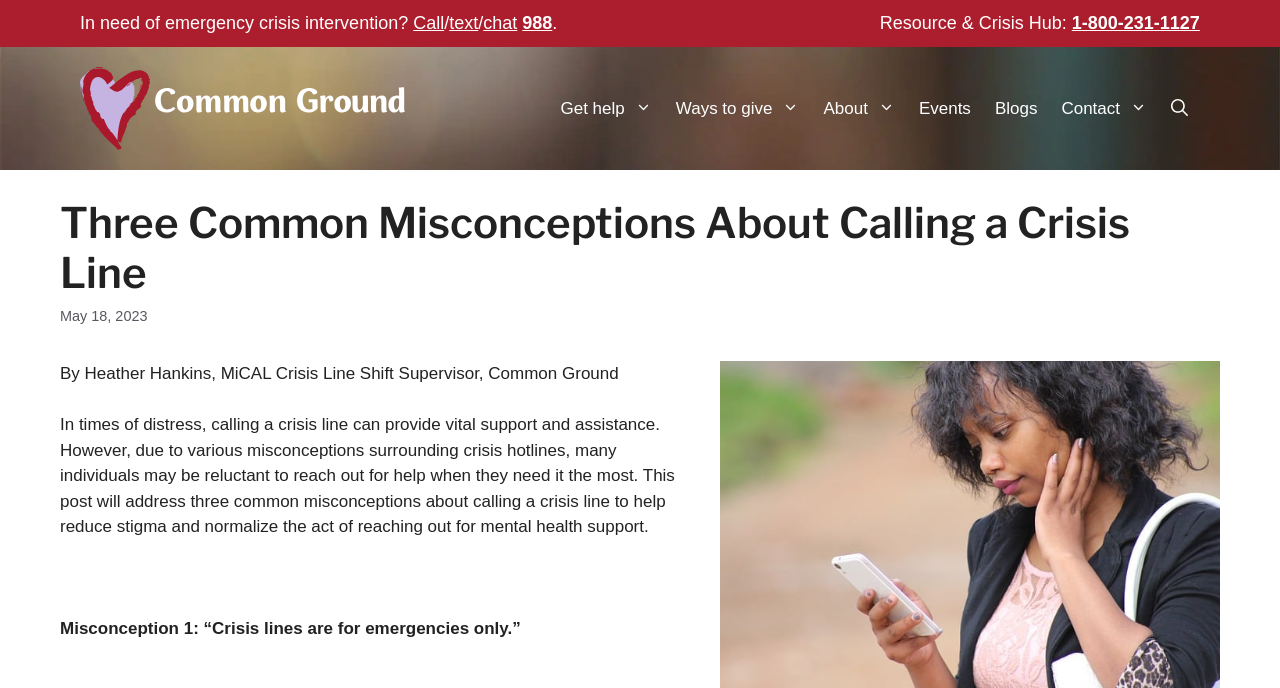What is the date the article was published?
Please provide a single word or phrase as the answer based on the screenshot.

May 18, 2023